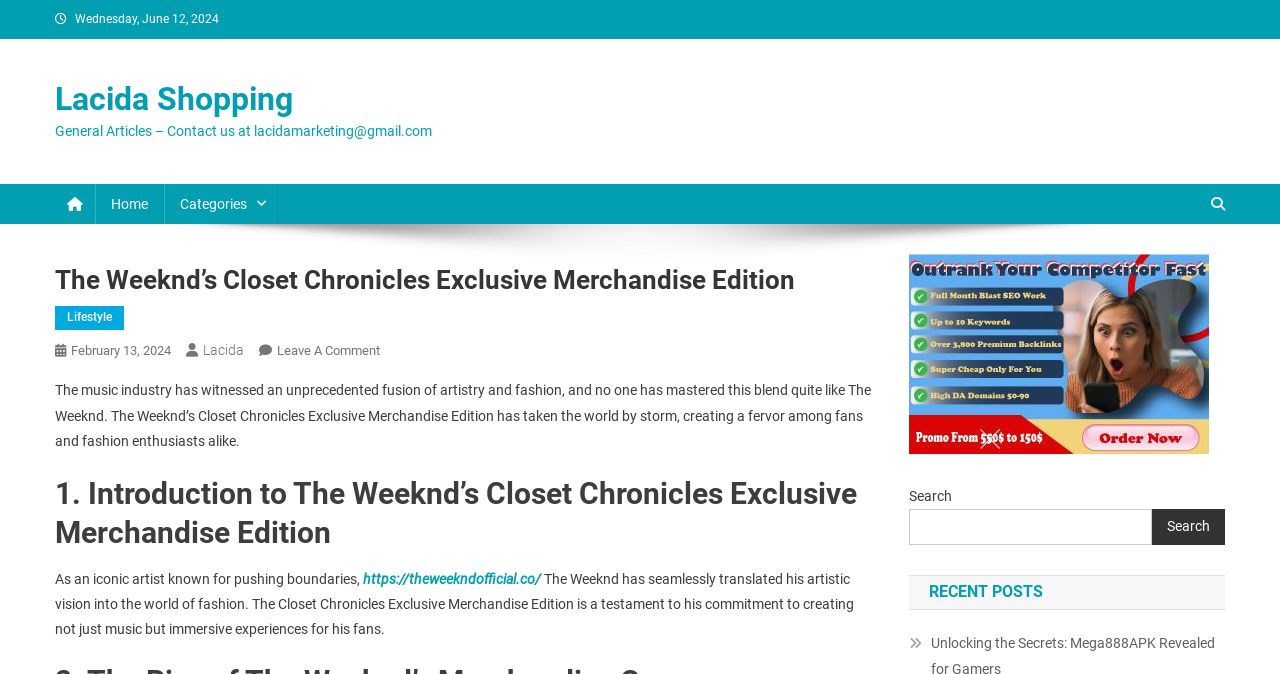Please determine the bounding box coordinates for the element that should be clicked to follow these instructions: "Read the article about The Weeknd's Closet Chronicles".

[0.043, 0.567, 0.68, 0.666]